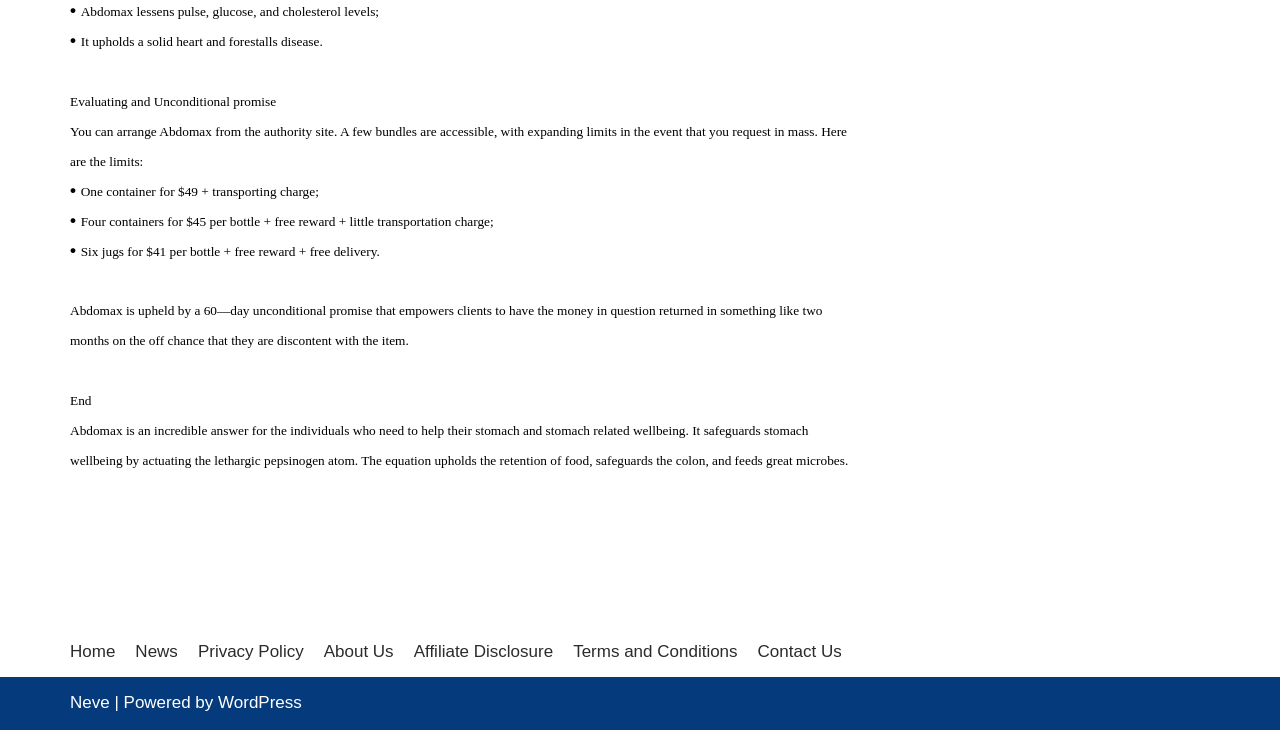Pinpoint the bounding box coordinates of the clickable element needed to complete the instruction: "Click Neve". The coordinates should be provided as four float numbers between 0 and 1: [left, top, right, bottom].

[0.055, 0.949, 0.086, 0.975]